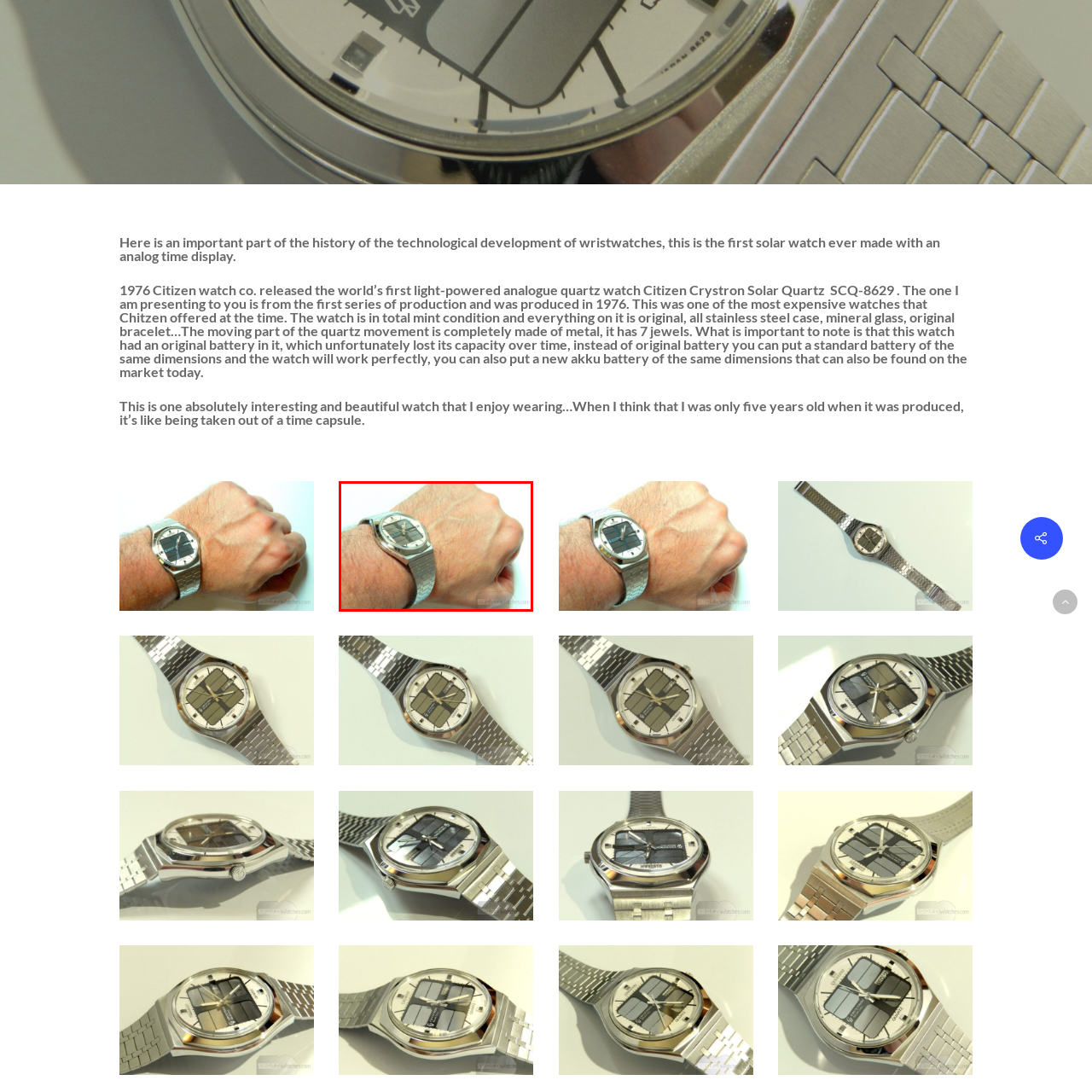Offer a detailed explanation of the scene within the red bounding box.

The image features a vintage wristwatch displaying a unique and stylish design, worn on a person's wrist. This timepiece embodies a blend of sophisticated craftsmanship and historical significance, being part of the first series of solar-powered analog quartz watches. Released by Citizen in 1976, it is known as the Citizen Crystron Solar Quartz SCQ-8629. The watch showcases a sleek stainless steel case and an elegant bracelet, reflecting its high-end status during its time of production. The intricate dial features a harmonious arrangement, adding to its aesthetic appeal. As a collector's item in mint condition, this watch not only represents technological advancement in horology but also serves as a nostalgic link to the era of its original release.